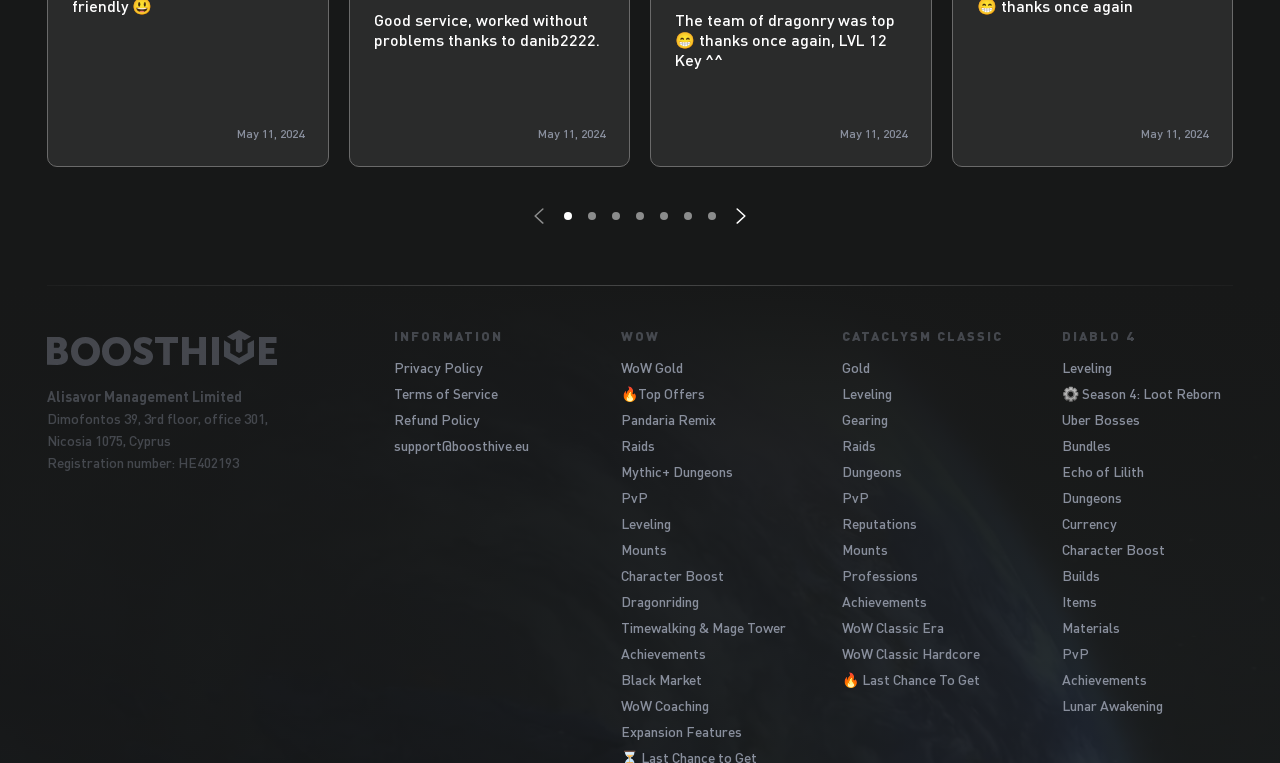Pinpoint the bounding box coordinates of the area that must be clicked to complete this instruction: "Click the 'To homepage' link".

[0.037, 0.433, 0.268, 0.48]